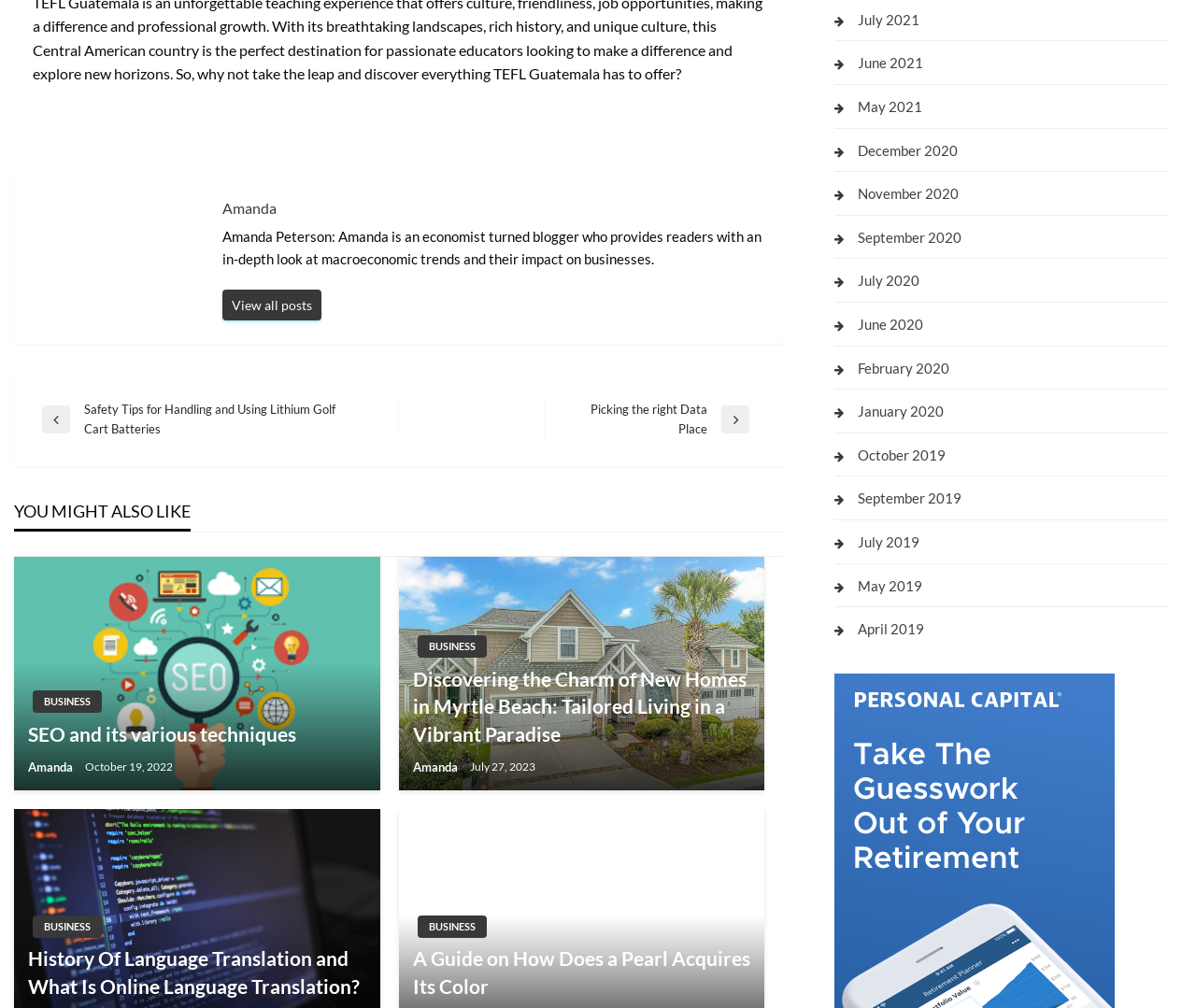Based on the image, give a detailed response to the question: What is the name of the blogger?

The name of the blogger can be found in the heading element with the text 'Amanda' at the top of the webpage, which is also a link.